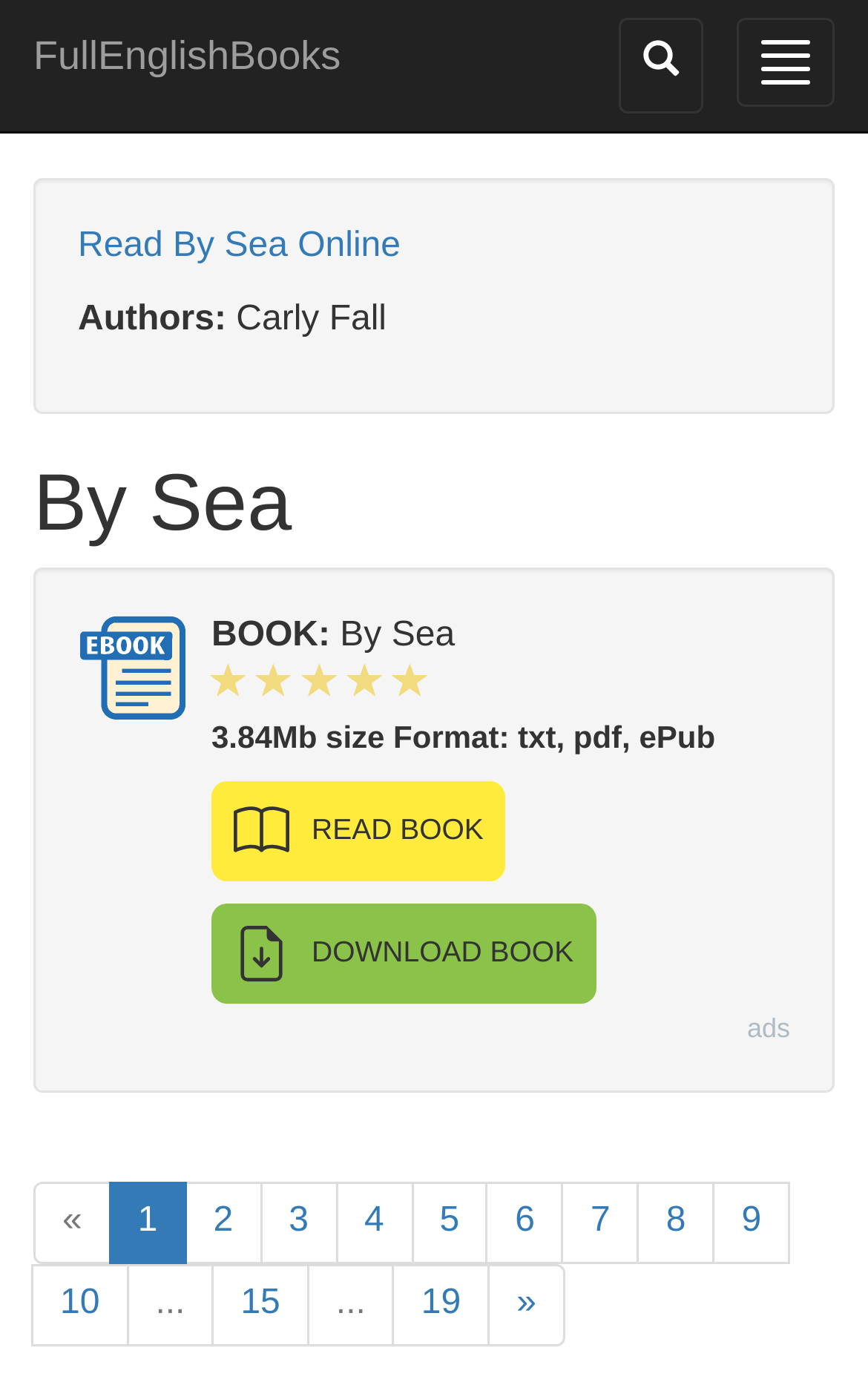Explain the webpage's layout and main content in detail.

This webpage is about the online book "By Sea" by Carly Fall. At the top, there is a navigation toggle button and a button with an icon, followed by a link to "FullEnglishBooks" and another link to "Read By Sea Online". Below these links, there is a heading "By Sea" that spans almost the entire width of the page.

On the left side, there is a section with the author's name, "Carly Fall", and a label "Authors:". Above this section, there is a small image. To the right of the author's name, there is a section with the book's details, including the title "By Sea", the size "3.84Mb", and formats "txt, pdf, ePub".

Below the book details, there are two prominent buttons: "READ BOOK" and "DOWNLOAD BOOK", each accompanied by a small image. The "READ BOOK" button is located above the "DOWNLOAD BOOK" button.

At the bottom of the page, there is a section with pagination links, ranging from "1" to "10", and then "15", "19", with an ellipsis in between, indicating that there are more pages. The pagination links are aligned to the left side of the page. Above the pagination links, there is a small text "ads" located at the top-right corner of the page.